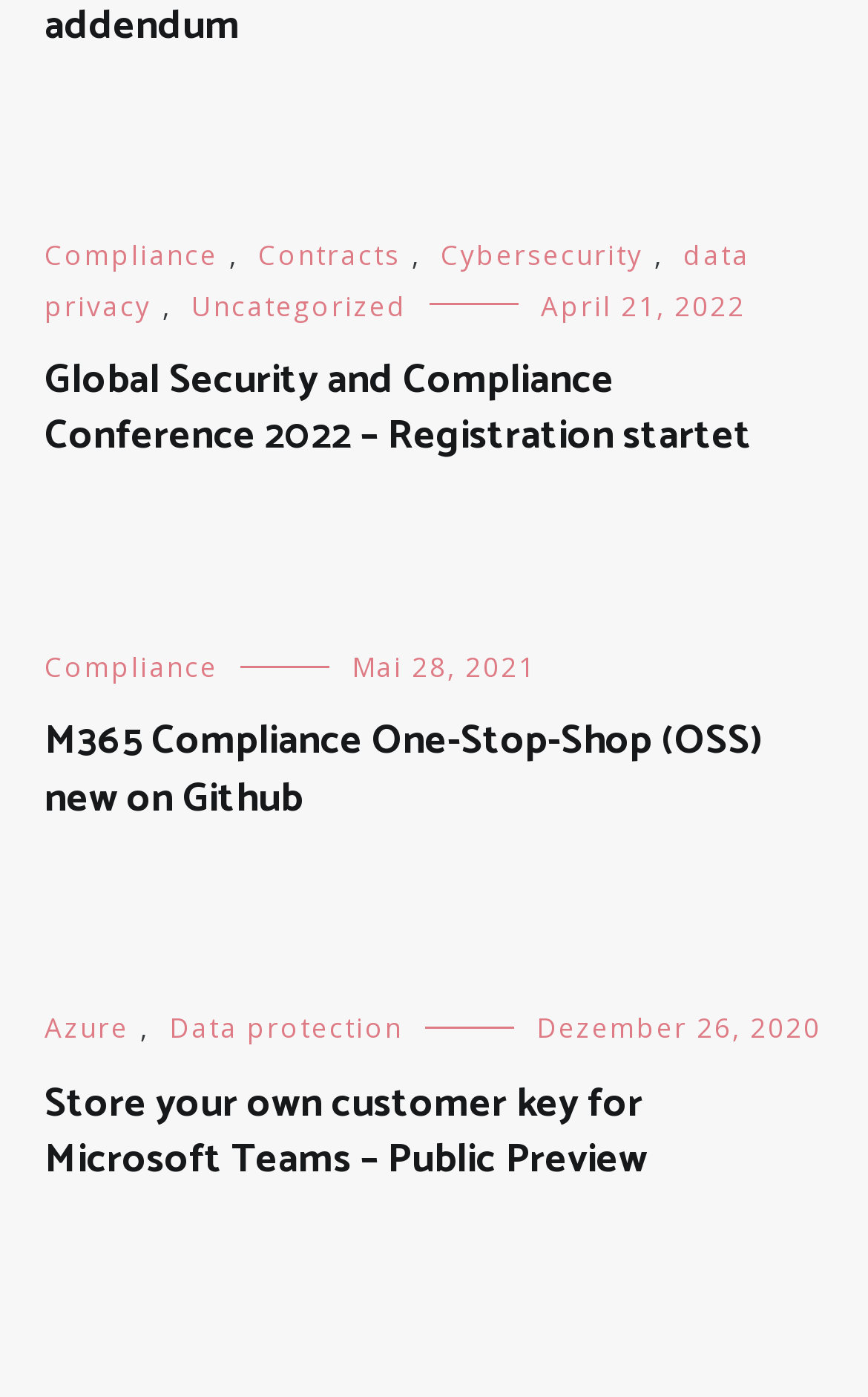Please identify the bounding box coordinates of the clickable region that I should interact with to perform the following instruction: "Learn about Store your own customer key for Microsoft Teams – Public Preview". The coordinates should be expressed as four float numbers between 0 and 1, i.e., [left, top, right, bottom].

[0.051, 0.771, 0.949, 0.851]